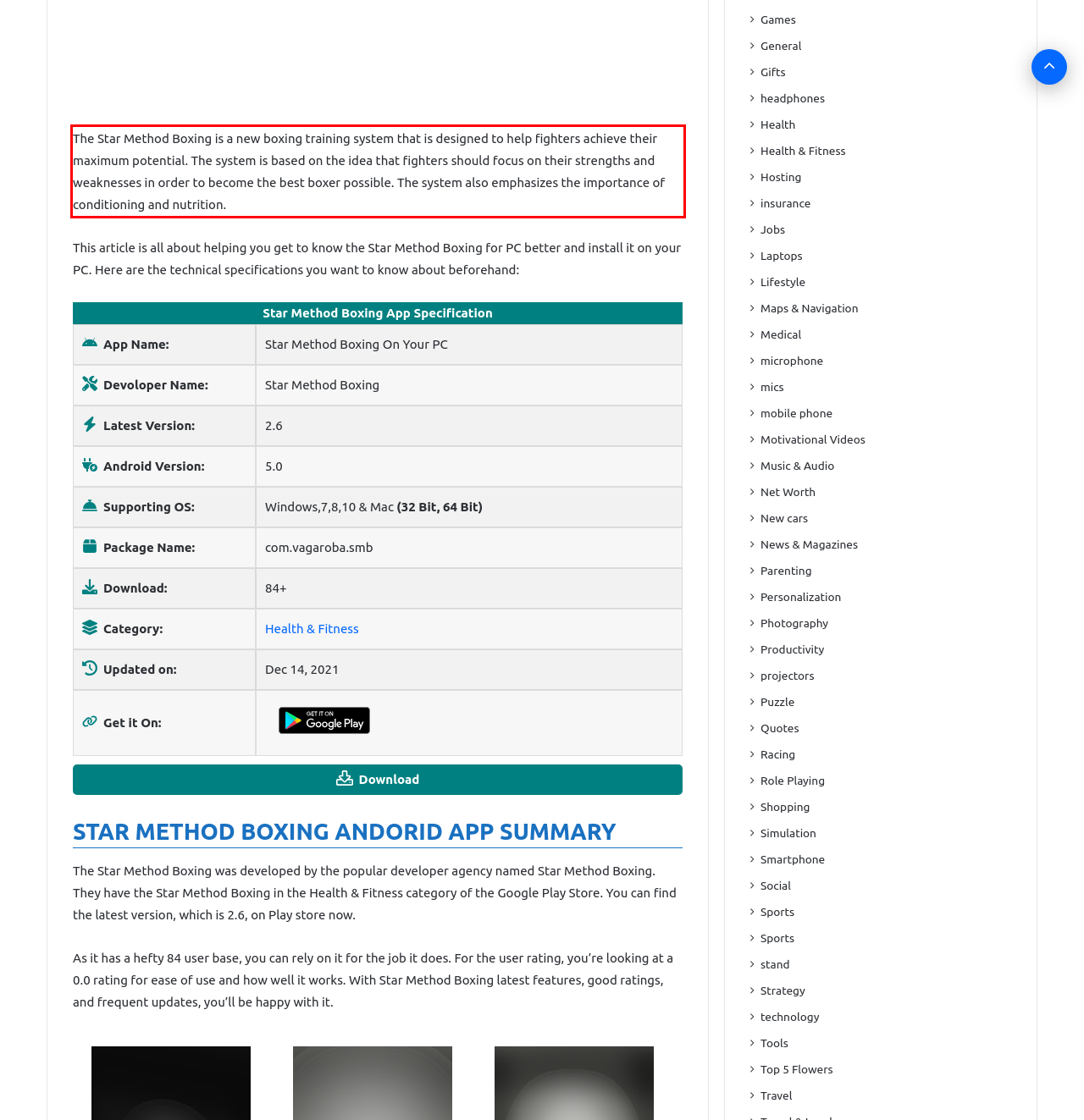Please identify the text within the red rectangular bounding box in the provided webpage screenshot.

The Star Method Boxing is a new boxing training system that is designed to help fighters achieve their maximum potential. The system is based on the idea that fighters should focus on their strengths and weaknesses in order to become the best boxer possible. The system also emphasizes the importance of conditioning and nutrition.